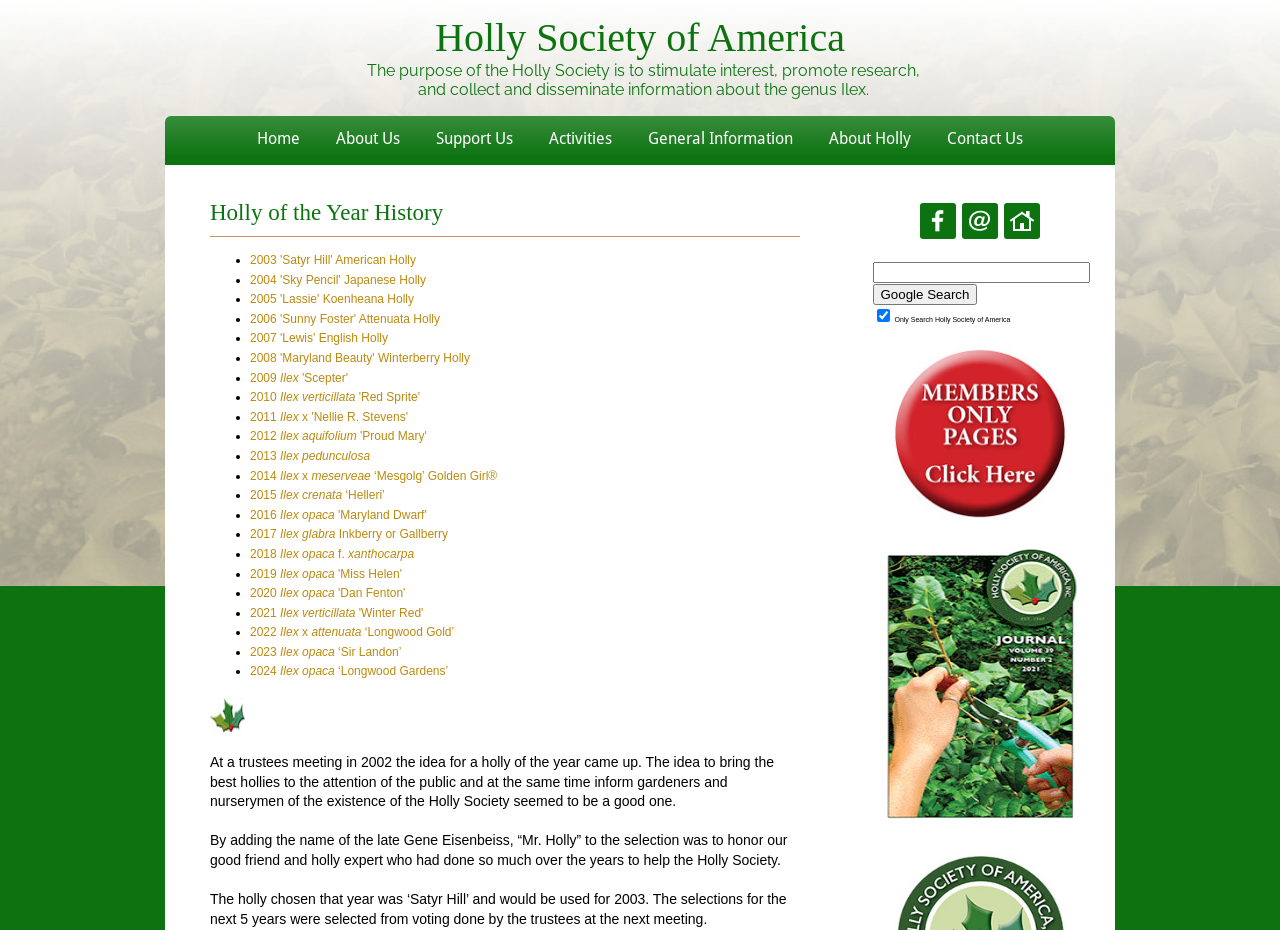Could you highlight the region that needs to be clicked to execute the instruction: "Contact Us"?

[0.726, 0.125, 0.813, 0.177]